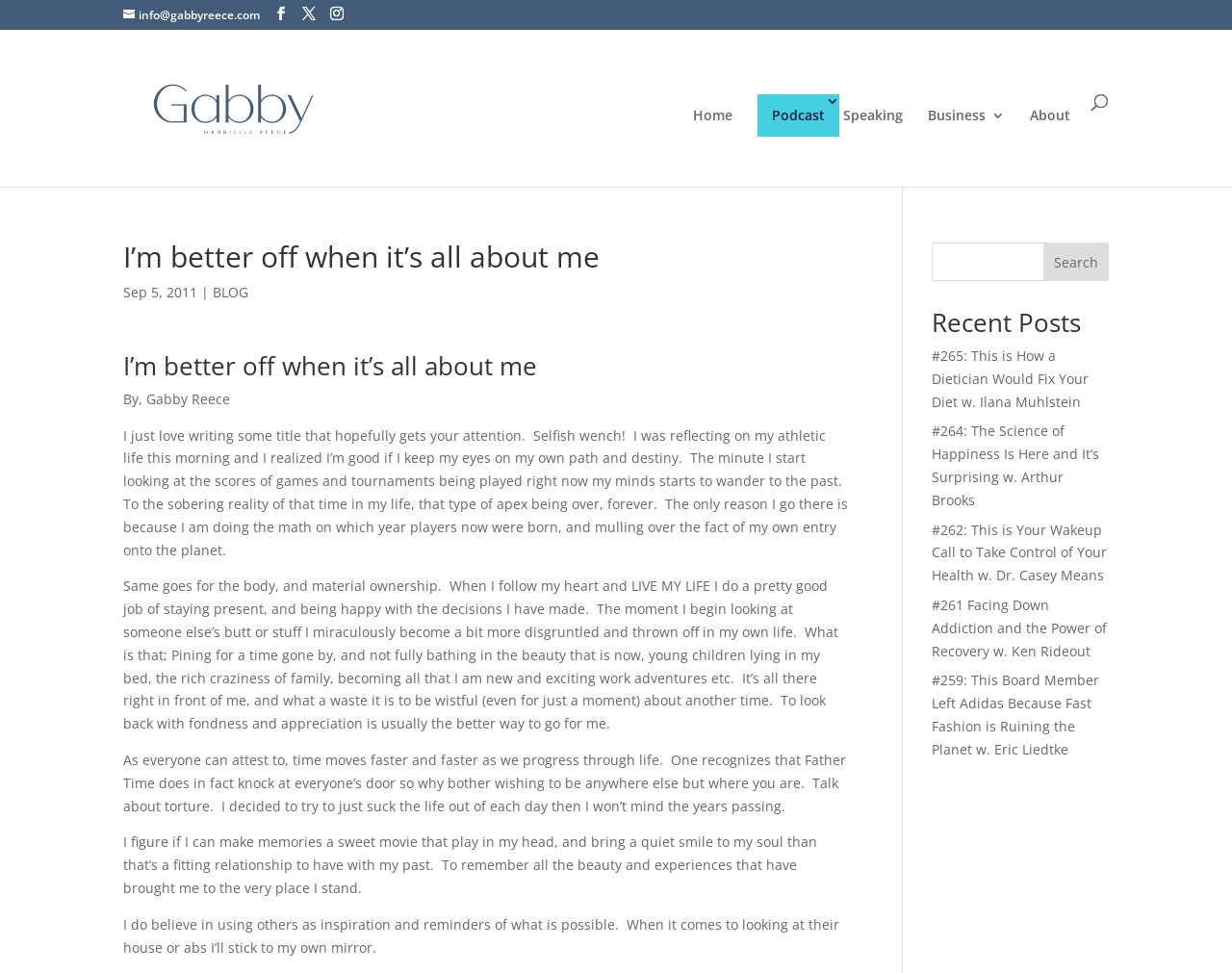Describe all visible elements and their arrangement on the webpage.

This webpage is the official website of Gabby Reece, an athlete and writer. At the top left corner, there is a link to contact Gabby Reece via email, followed by three social media links. Next to these links is the website's logo, which is an image with the text "Official Gabby Reece". 

Below the logo, there are five main navigation links: "Home", "Podcast 3", "Speaking", "Business 3", and "About". These links are aligned horizontally and take up about half of the webpage's width.

On the left side of the webpage, there is a search bar with a search button. Below the search bar, there is a heading that reads "I'm better off when it's all about me", which is the title of a blog post. The post is written by Gabby Reece and has a date of September 5, 2011. The content of the post is a reflective essay about focusing on one's own life and not comparing oneself to others. The text is divided into four paragraphs.

On the right side of the webpage, there is another search bar with a search button. Below this search bar, there is a heading that reads "Recent Posts", followed by five links to recent blog posts. These links are titled with the episode numbers and titles of Gabby Reece's podcast.